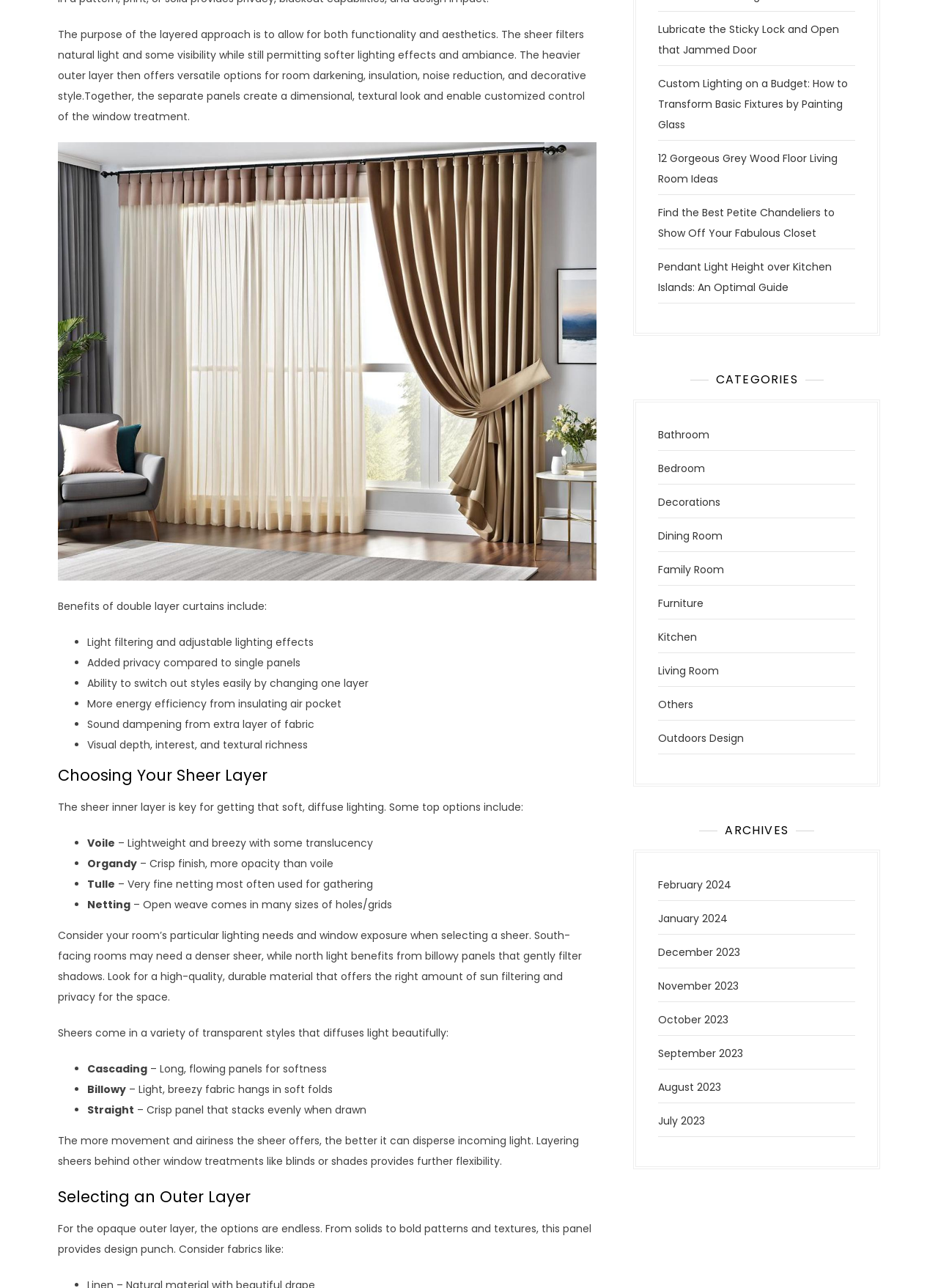Please predict the bounding box coordinates (top-left x, top-left y, bottom-right x, bottom-right y) for the UI element in the screenshot that fits the description: Family Room

[0.702, 0.436, 0.772, 0.448]